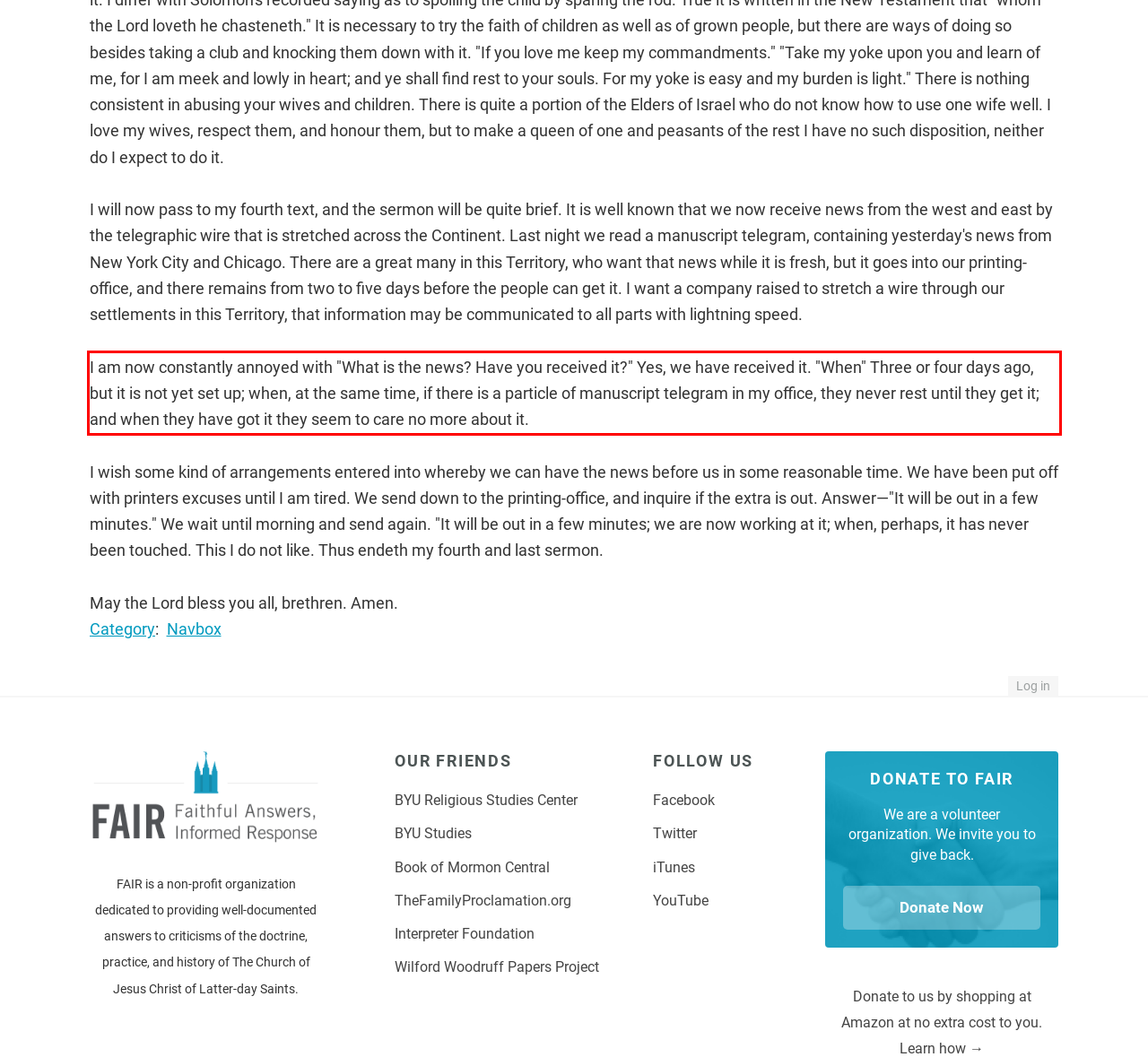Please analyze the provided webpage screenshot and perform OCR to extract the text content from the red rectangle bounding box.

I am now constantly annoyed with "What is the news? Have you received it?" Yes, we have received it. "When" Three or four days ago, but it is not yet set up; when, at the same time, if there is a particle of manuscript telegram in my office, they never rest until they get it; and when they have got it they seem to care no more about it.